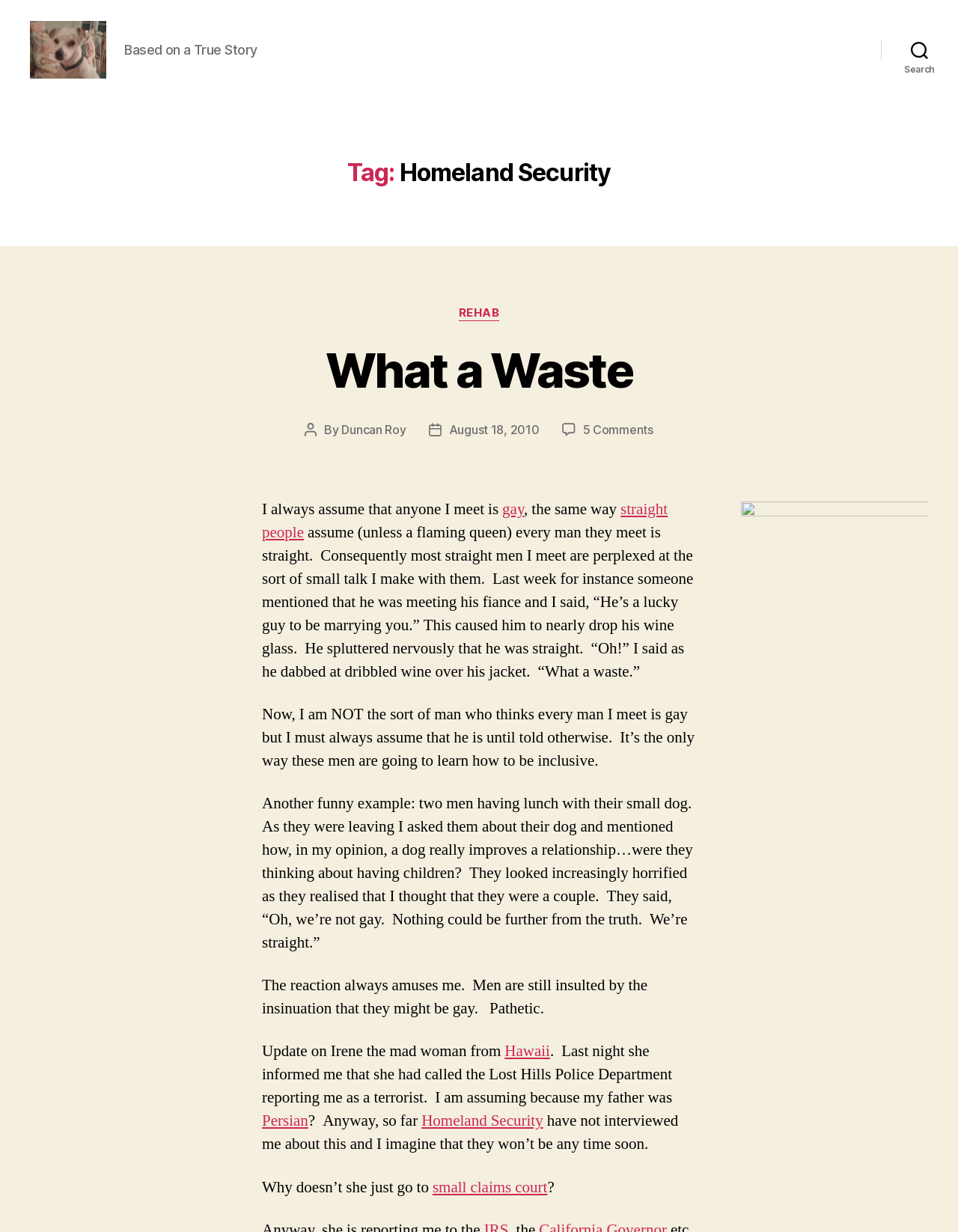Please identify the bounding box coordinates of the clickable region that I should interact with to perform the following instruction: "Read the post by 'Duncan Roy'". The coordinates should be expressed as four float numbers between 0 and 1, i.e., [left, top, right, bottom].

[0.356, 0.351, 0.424, 0.363]